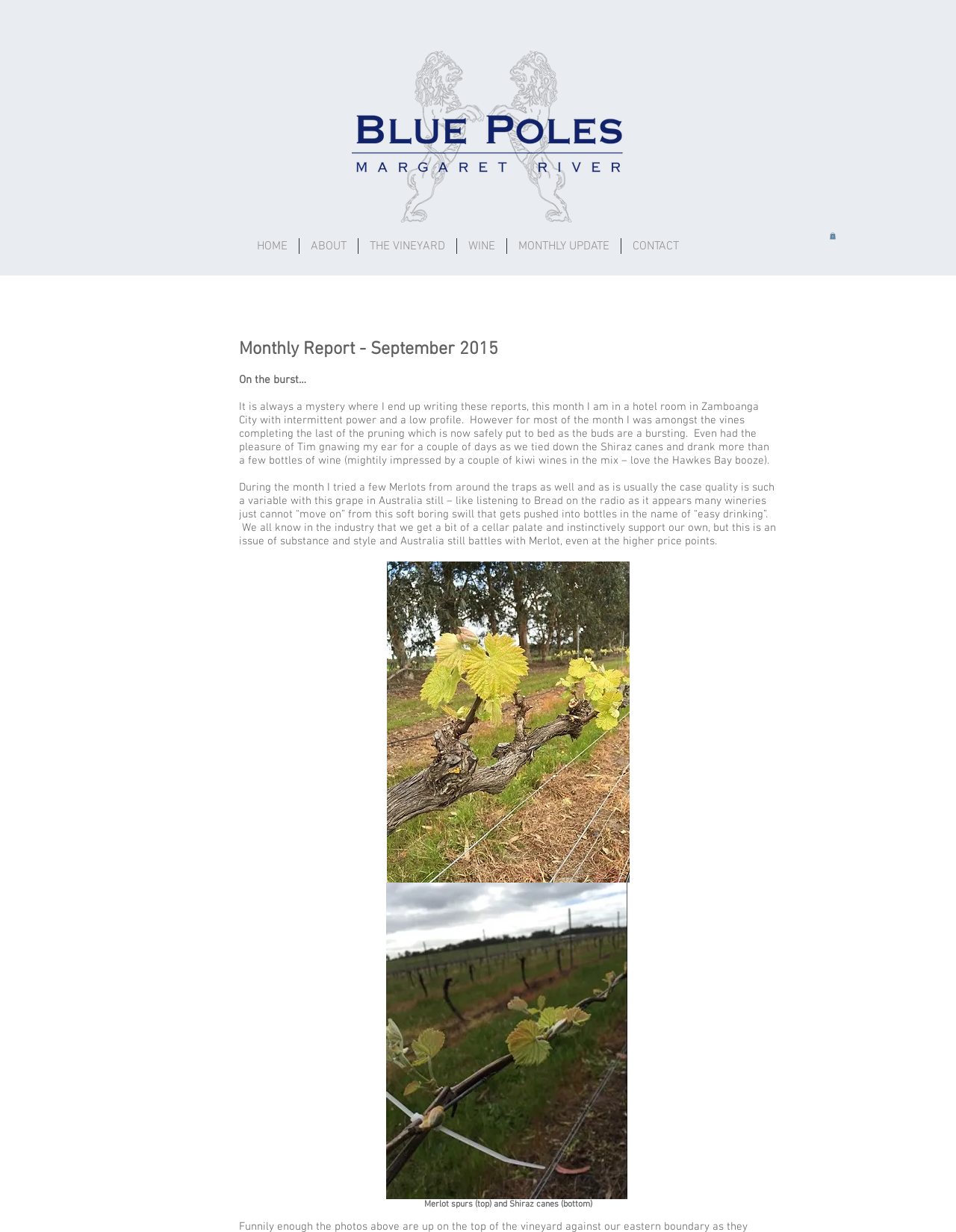Examine the image carefully and respond to the question with a detailed answer: 
What is the topic of the monthly report?

The heading 'Monthly Report - September 2015' at the top of the webpage indicates that the topic of the monthly report is the events and activities that took place in September 2015.